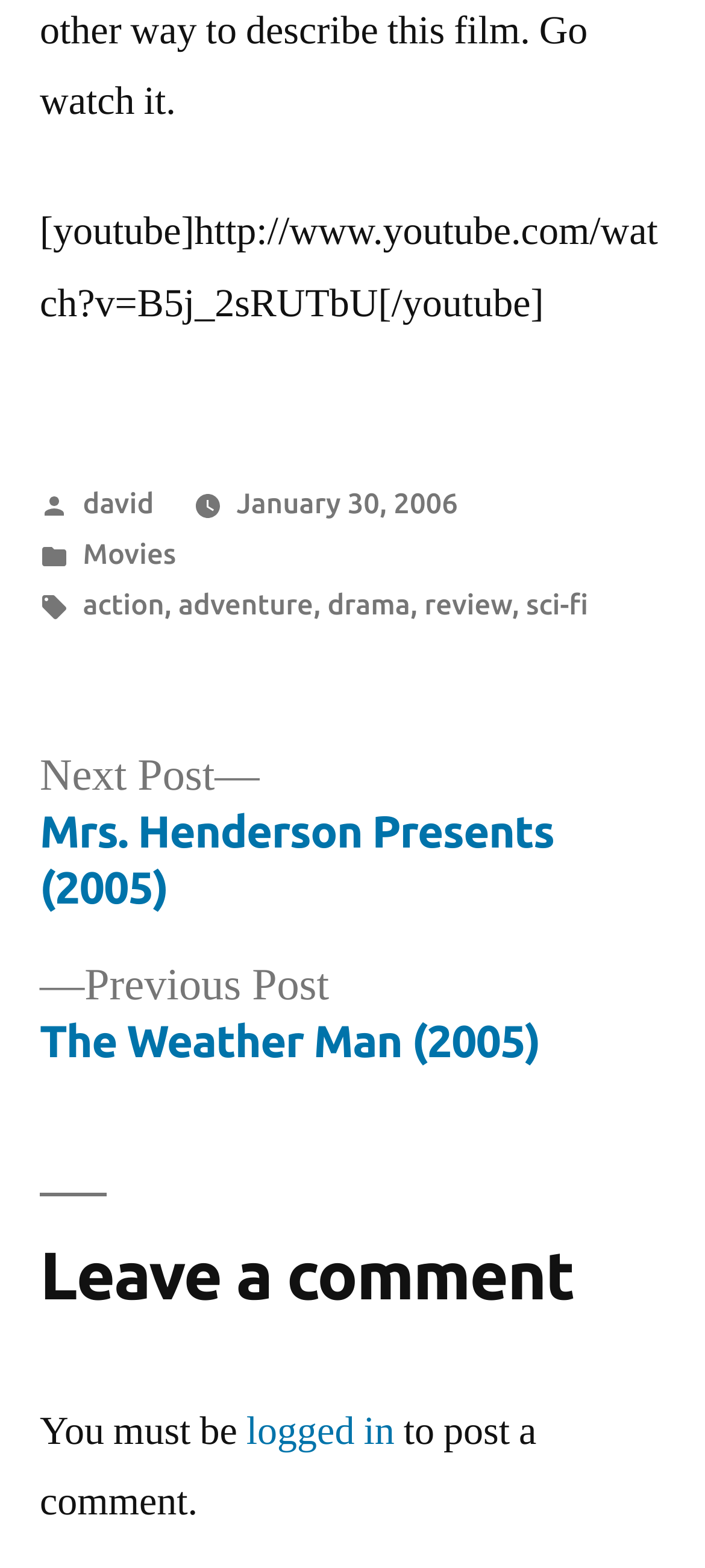Please study the image and answer the question comprehensively:
What are the tags of the article?

The tags of the article can be found in the link elements with IDs 97, 99, 101, 103, and 105, which contain the texts 'action', 'adventure', 'drama', 'review', and 'sci-fi', respectively. These elements are children of the FooterAsNonLandmark element with ID 46.